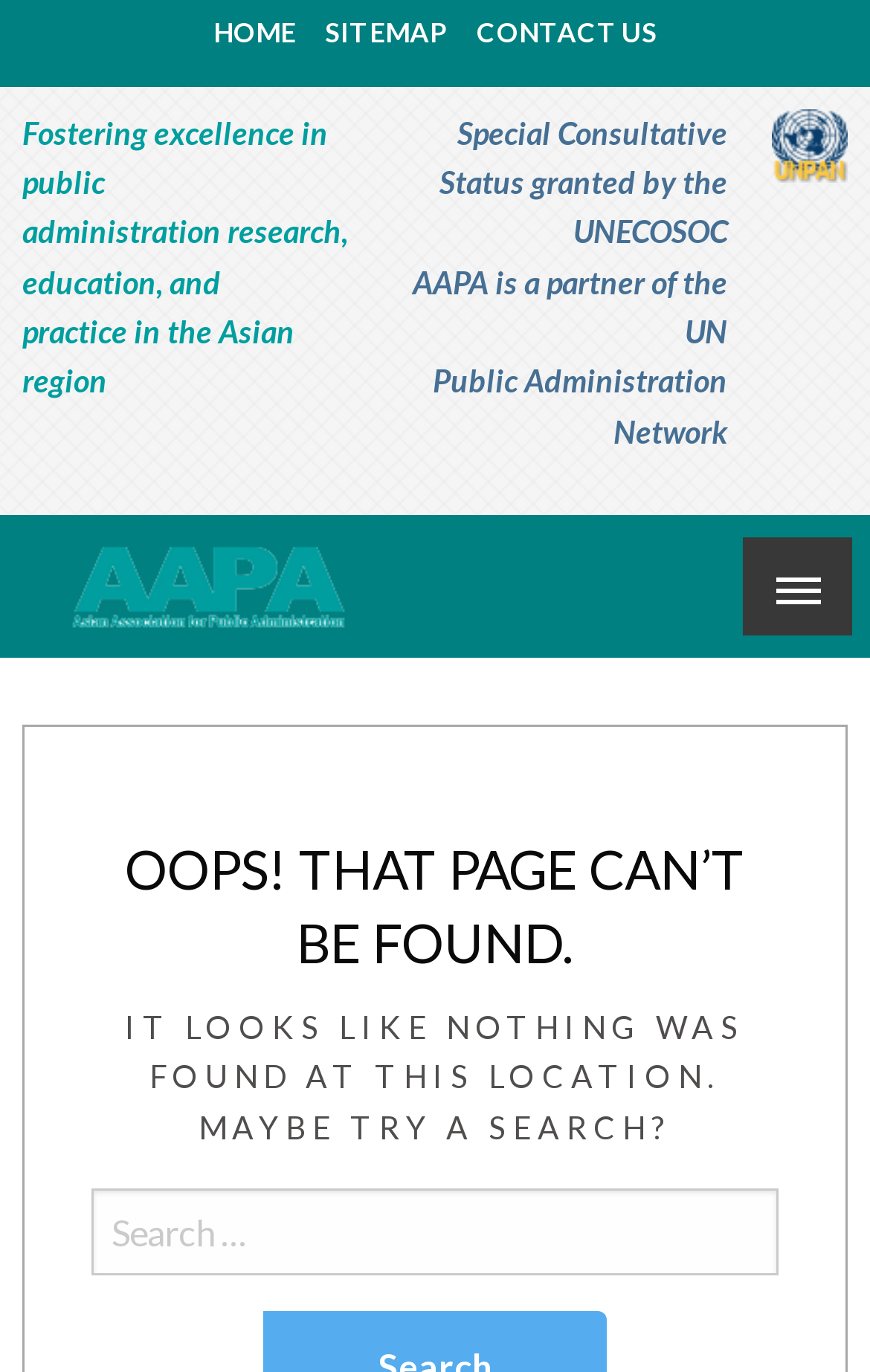What is the error message displayed on the webpage?
Please give a detailed and elaborate answer to the question.

The webpage has a heading element with the text 'OOPS! THAT PAGE CAN’T BE FOUND.' which is likely the error message displayed when a user encounters a 'page not found' error.